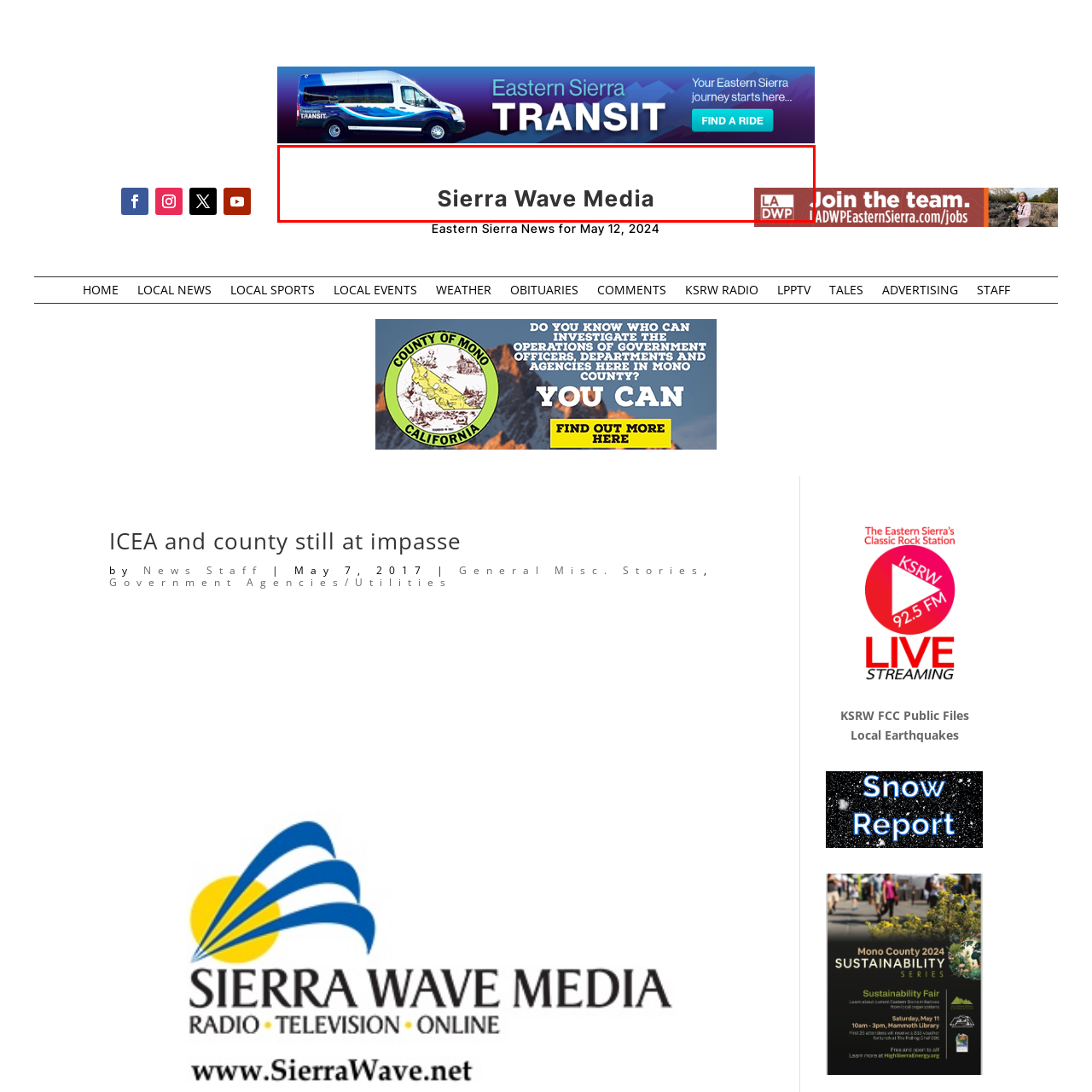Provide a comprehensive description of the image highlighted by the red bounding box.

The image features the logo and branding of "Sierra Wave Media," prominently displayed at the top of the webpage. The design incorporates bold black text on a white background, ensuring clear visibility and a professional appearance. To the right of the logo, there is an additional icon or visual element, possibly indicating an affiliation or partnership. This branding effectively conveys the identity of Sierra Wave Media, a platform dedicated to delivering local news and updates in the Eastern Sierra region.